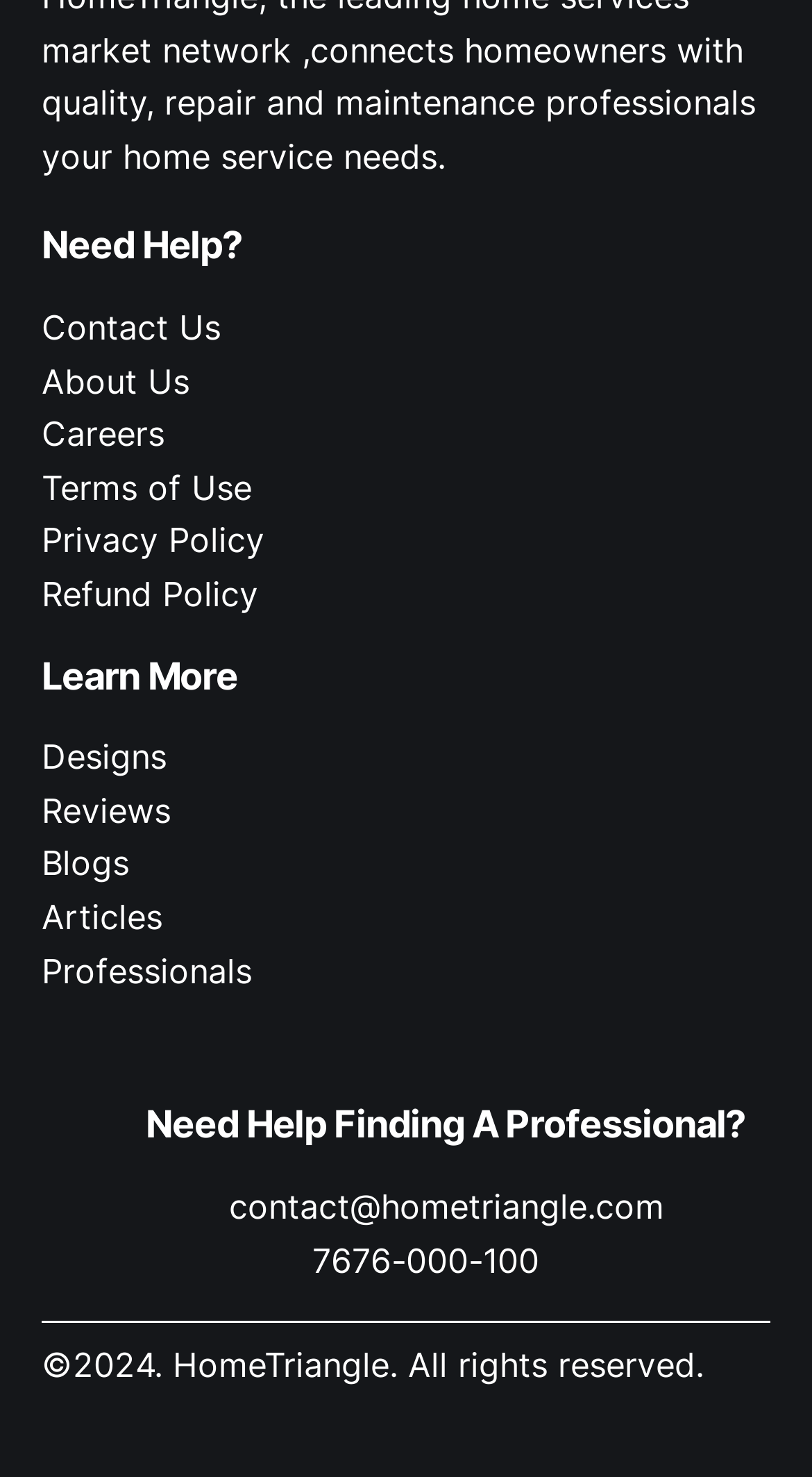Could you find the bounding box coordinates of the clickable area to complete this instruction: "read reviews"?

[0.051, 0.534, 0.21, 0.563]